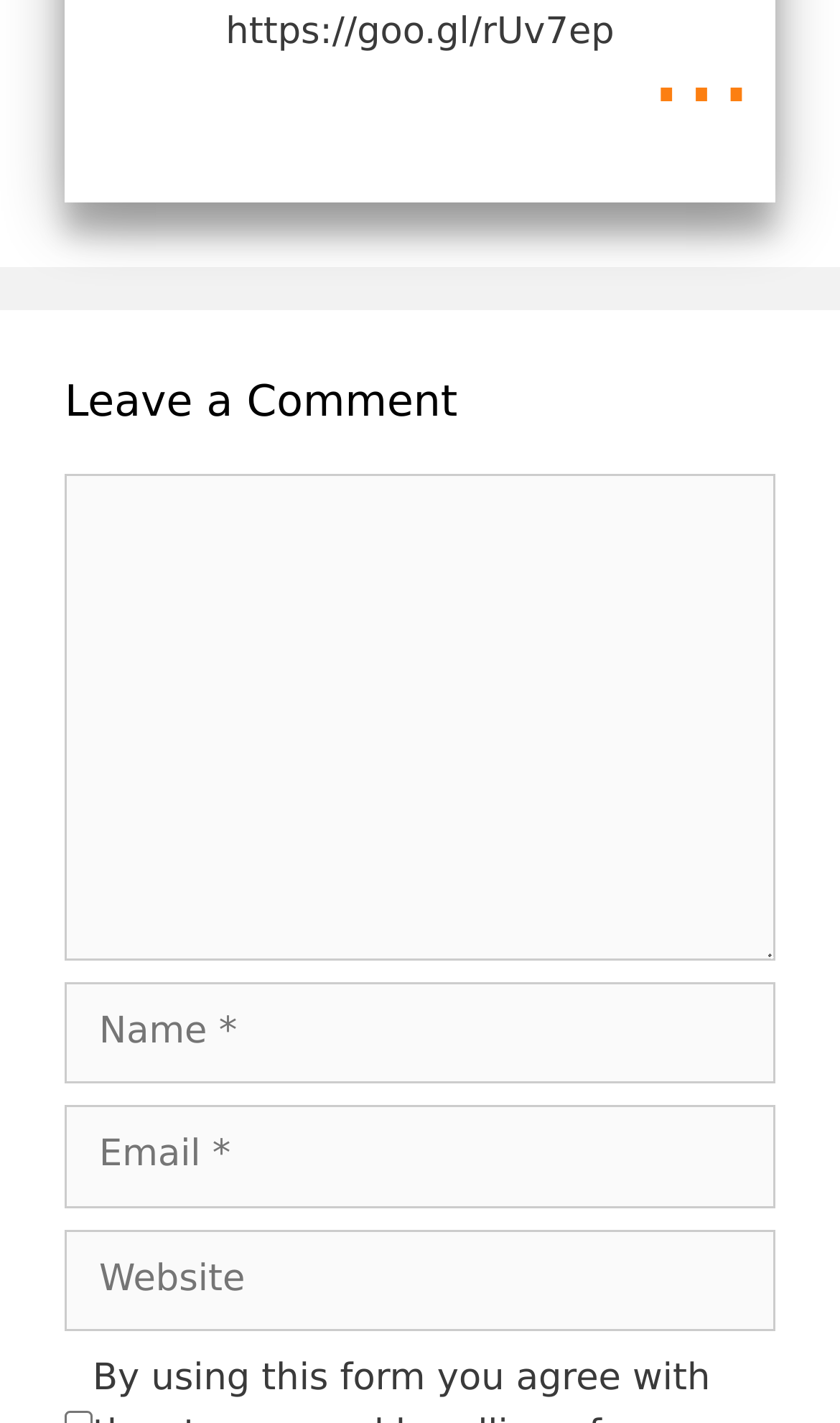Please determine the bounding box coordinates for the UI element described as: "...".

[0.773, 0.028, 0.897, 0.066]